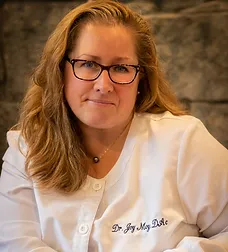Summarize the image with a detailed caption.

The image features Dr. Joy Moy, a Board-certified Doctor of Acupuncture, depicted in a warm and inviting setting. She is wearing a white medical coat with her name embroidered on it, exuding professionalism and approachability. Dr. Moy has long, wavy hair and is adorned with glasses, enhancing her scholarly appearance. The background showcases a textured wall, possibly stone, which adds depth and sophistication to the image. This visual representation aligns with her commitment to integrative medicine and her extensive qualifications, including multiple degrees from esteemed institutions. Dr. Moy specializes in various acupuncture techniques and treatments for a range of medical conditions, emphasizing her expertise in helping patients achieve holistic health.